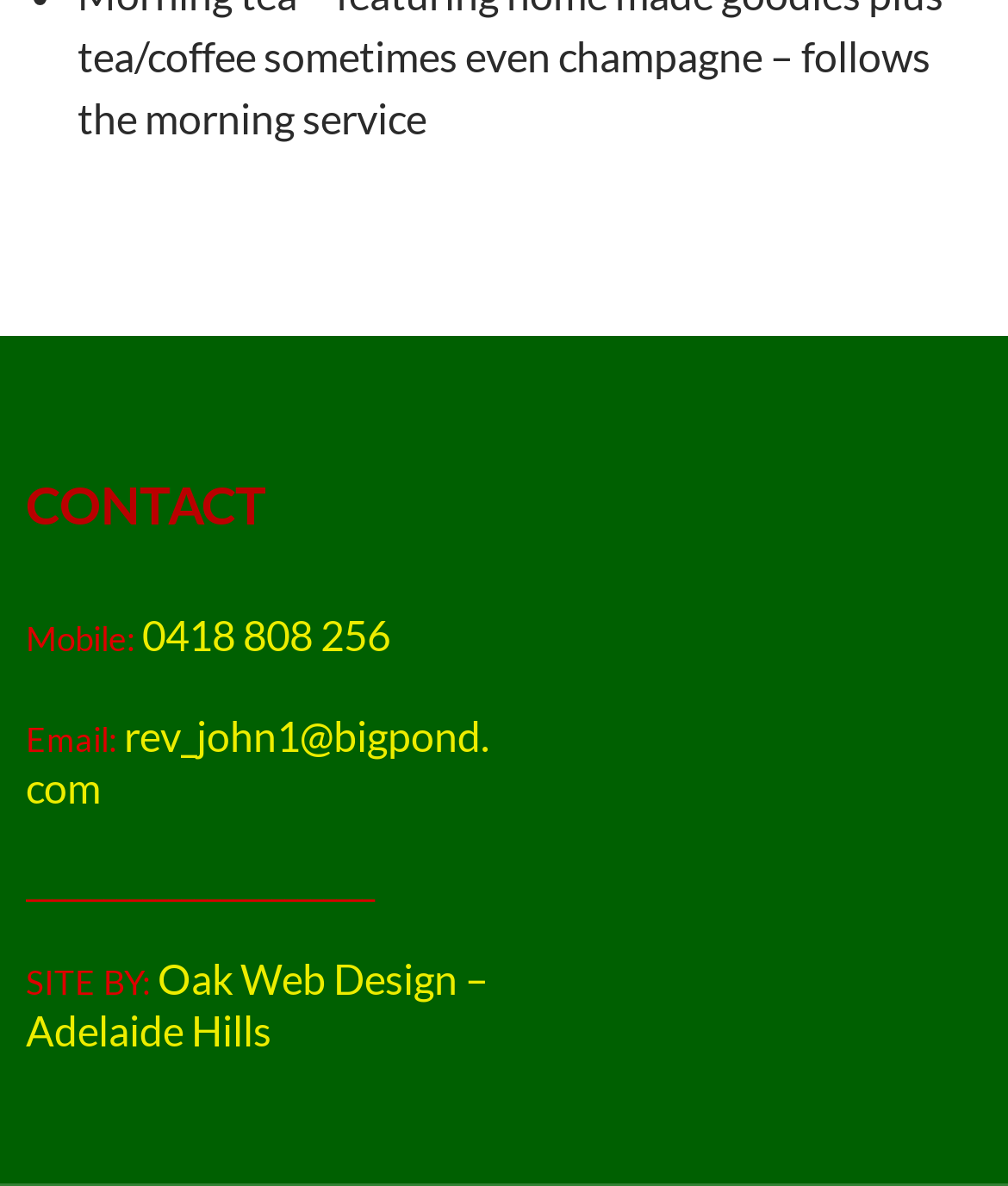What is the contact mobile number?
Offer a detailed and full explanation in response to the question.

I found the contact information section on the webpage, which includes a heading 'CONTACT'. Under this heading, I found a 'Mobile:' label followed by a link with the phone number '0418 808 256'.